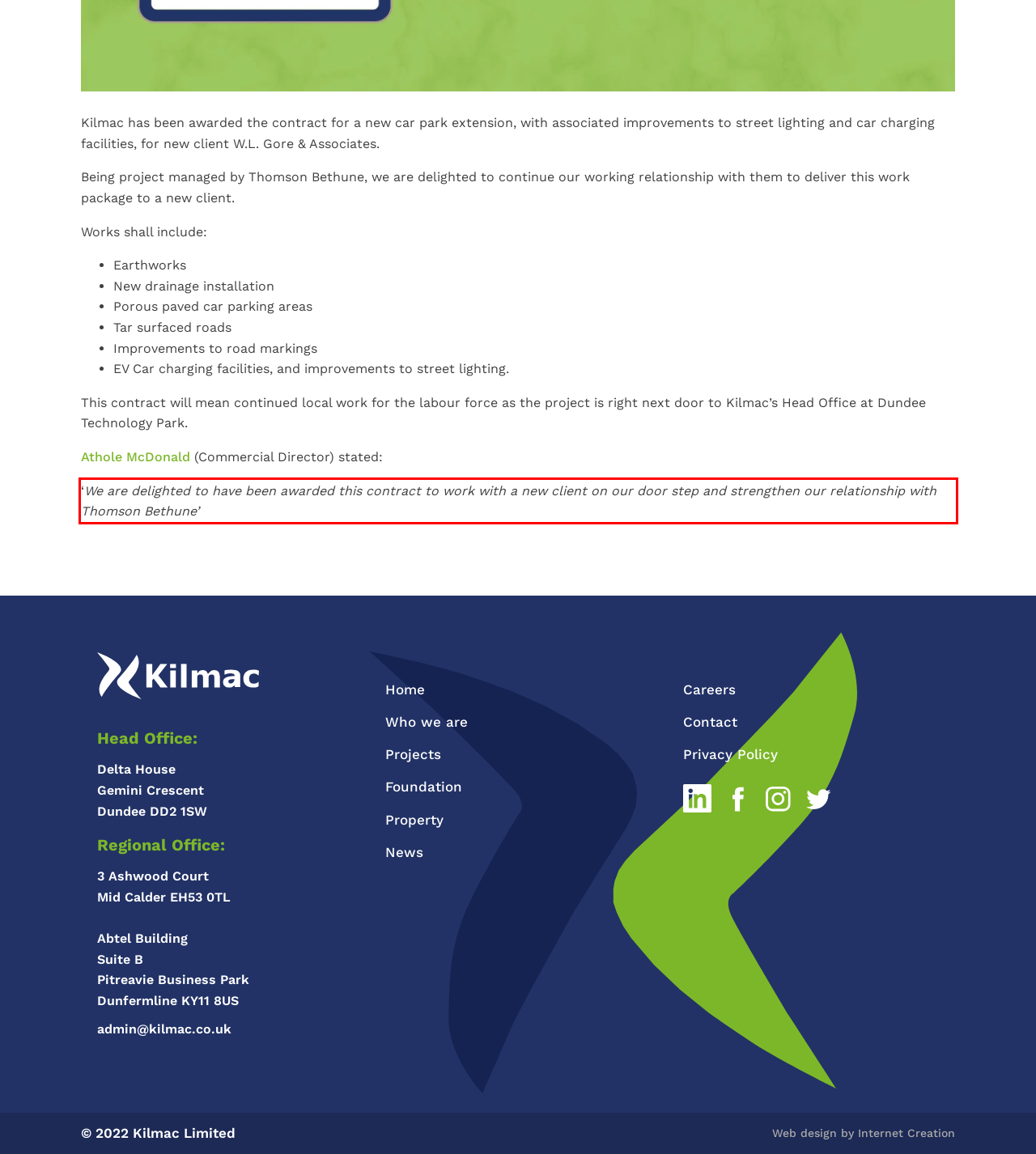Please extract the text content from the UI element enclosed by the red rectangle in the screenshot.

‘We are delighted to have been awarded this contract to work with a new client on our door step and strengthen our relationship with Thomson Bethune’